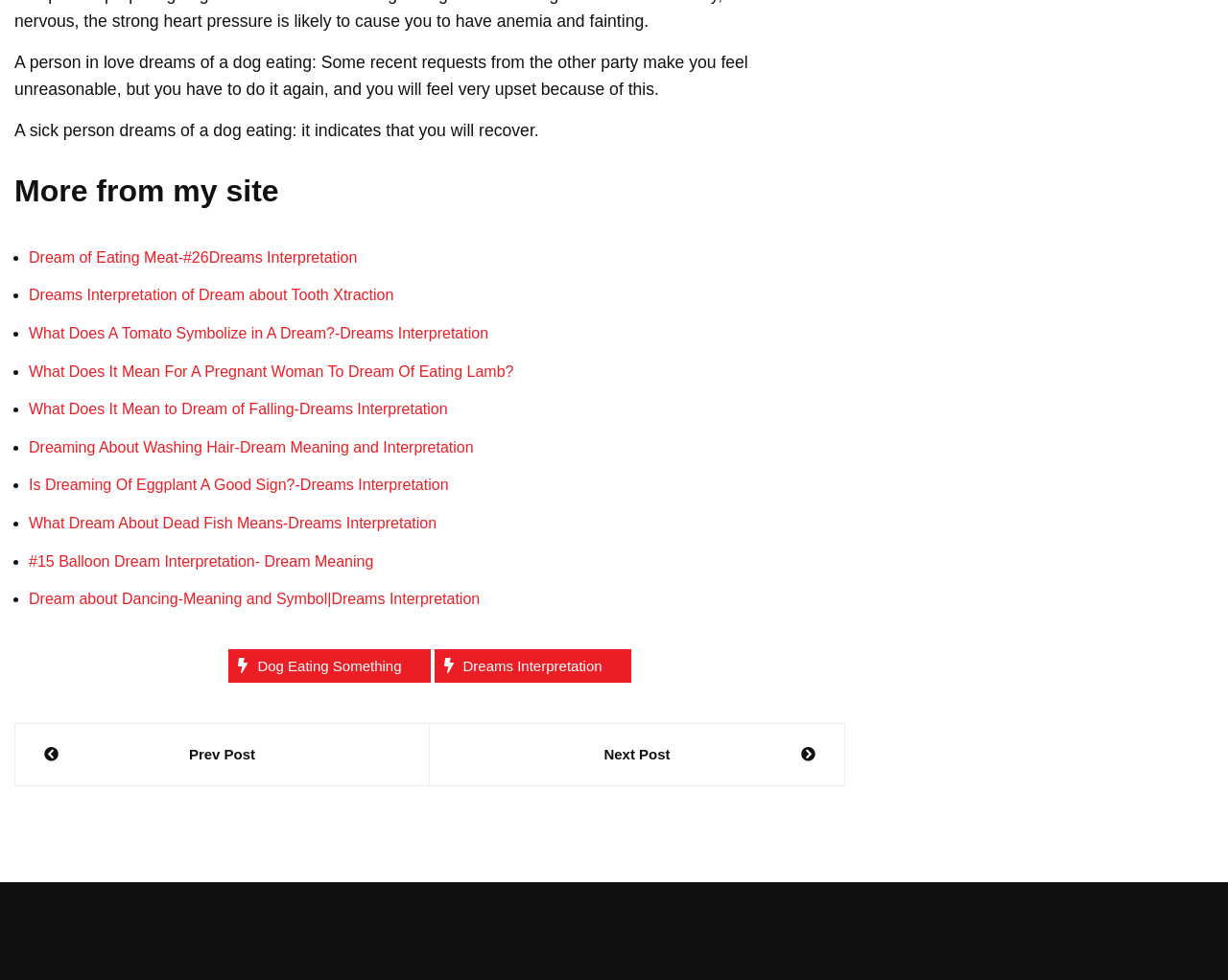Determine the bounding box coordinates for the region that must be clicked to execute the following instruction: "Go to 'Dreams Interpretation'".

[0.354, 0.662, 0.514, 0.696]